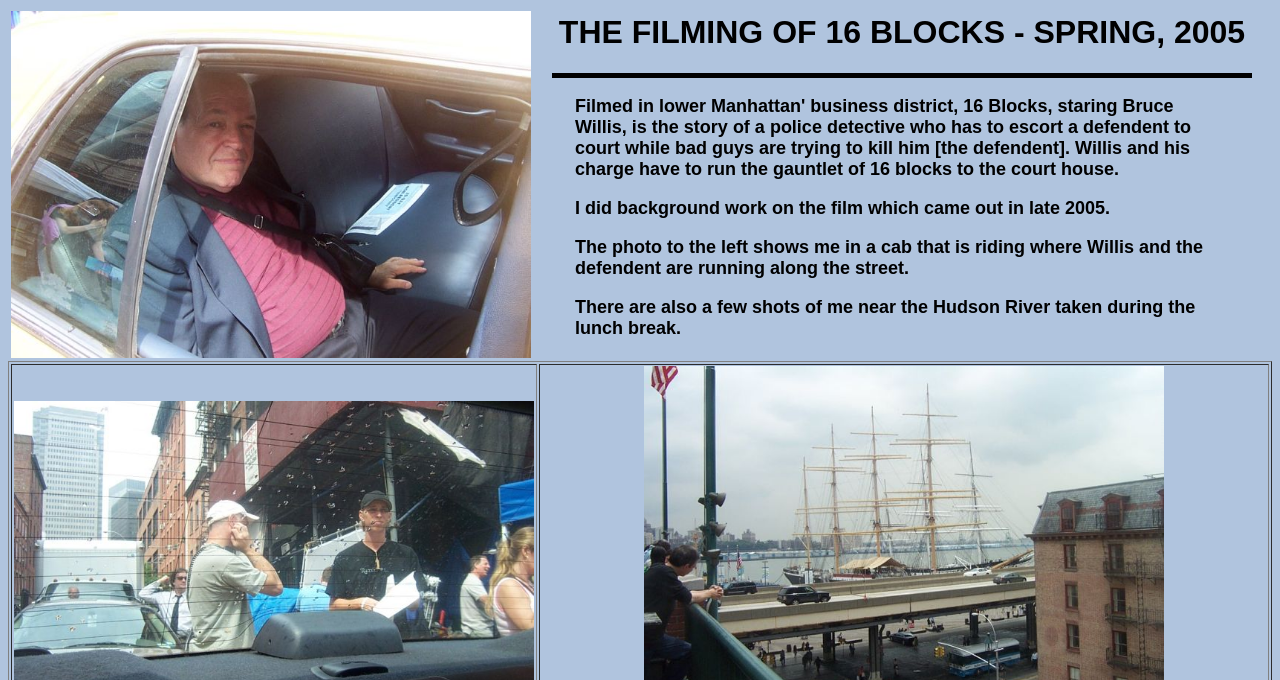What is the author doing in the film?
Please respond to the question with as much detail as possible.

Based on the text in the blockquote element, the author mentions 'I did background work on the film which came out in late 2005.' This indicates that the author's role in the film was doing background work.